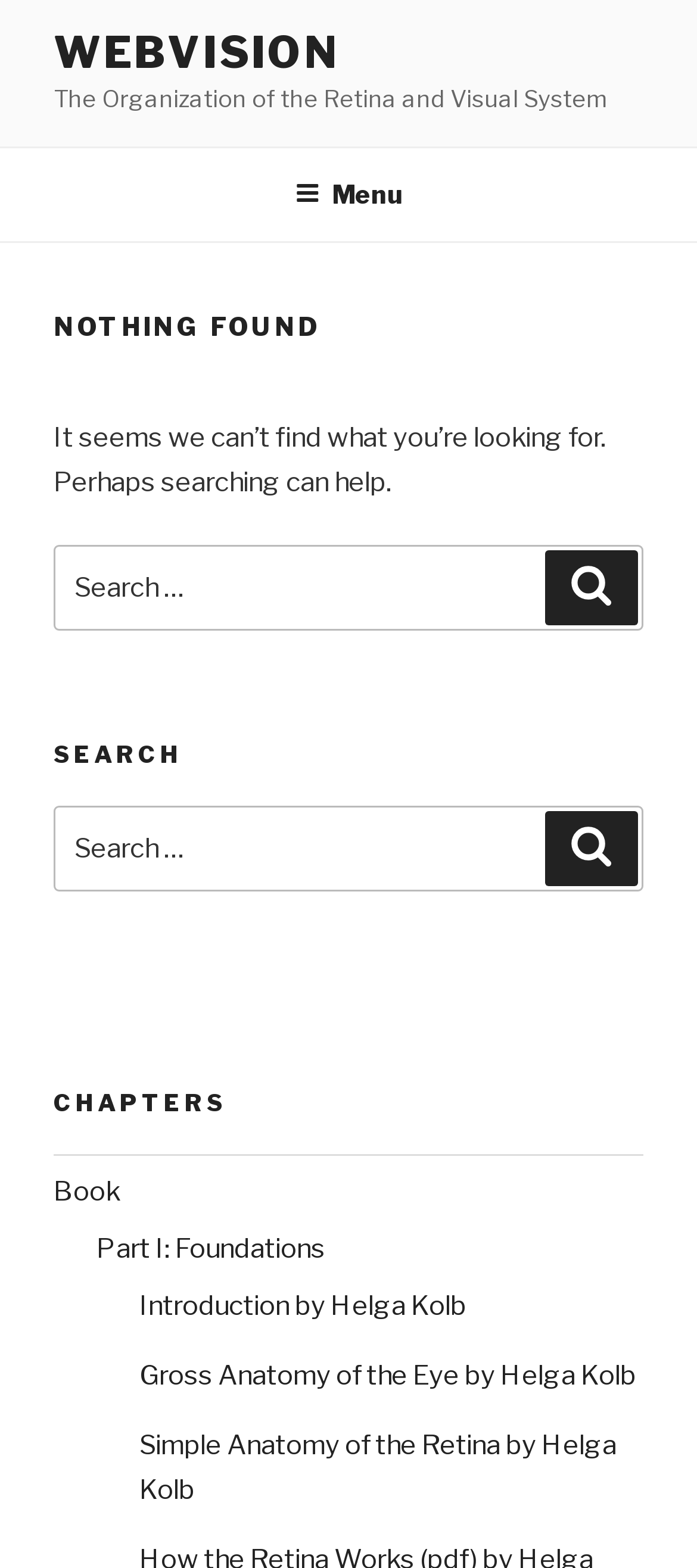Create a detailed description of the webpage's content and layout.

The webpage is about John Vo Hoang and Webvision. At the top-left corner, there is a "Skip to content" link. Next to it, on the top-center, is a "WEBVISION" link. Below the "WEBVISION" link, there is a static text "The Organization of the Retina and Visual System". 

On the top-right corner, there is a navigation menu labeled "Top Menu" with a "Menu" button. 

The main content area is divided into several sections. The first section has a heading "NOTHING FOUND" and a static text "It seems we can’t find what you’re looking for. Perhaps searching can help." Below this text, there is a search box with a label "Search for:" and a "Search" button. 

Below the search box, there is a heading "SEARCH" followed by another search box with the same label and button. 

Further down, there is a heading "CHAPTERS" followed by several links, including "Book", "Part I: Foundations", "Introduction by Helga Kolb", "Gross Anatomy of the Eye by Helga Kolb", and "Simple Anatomy of the Retina by Helga Kolb". These links are arranged vertically, with the "Book" link at the top and the rest of the links below it.